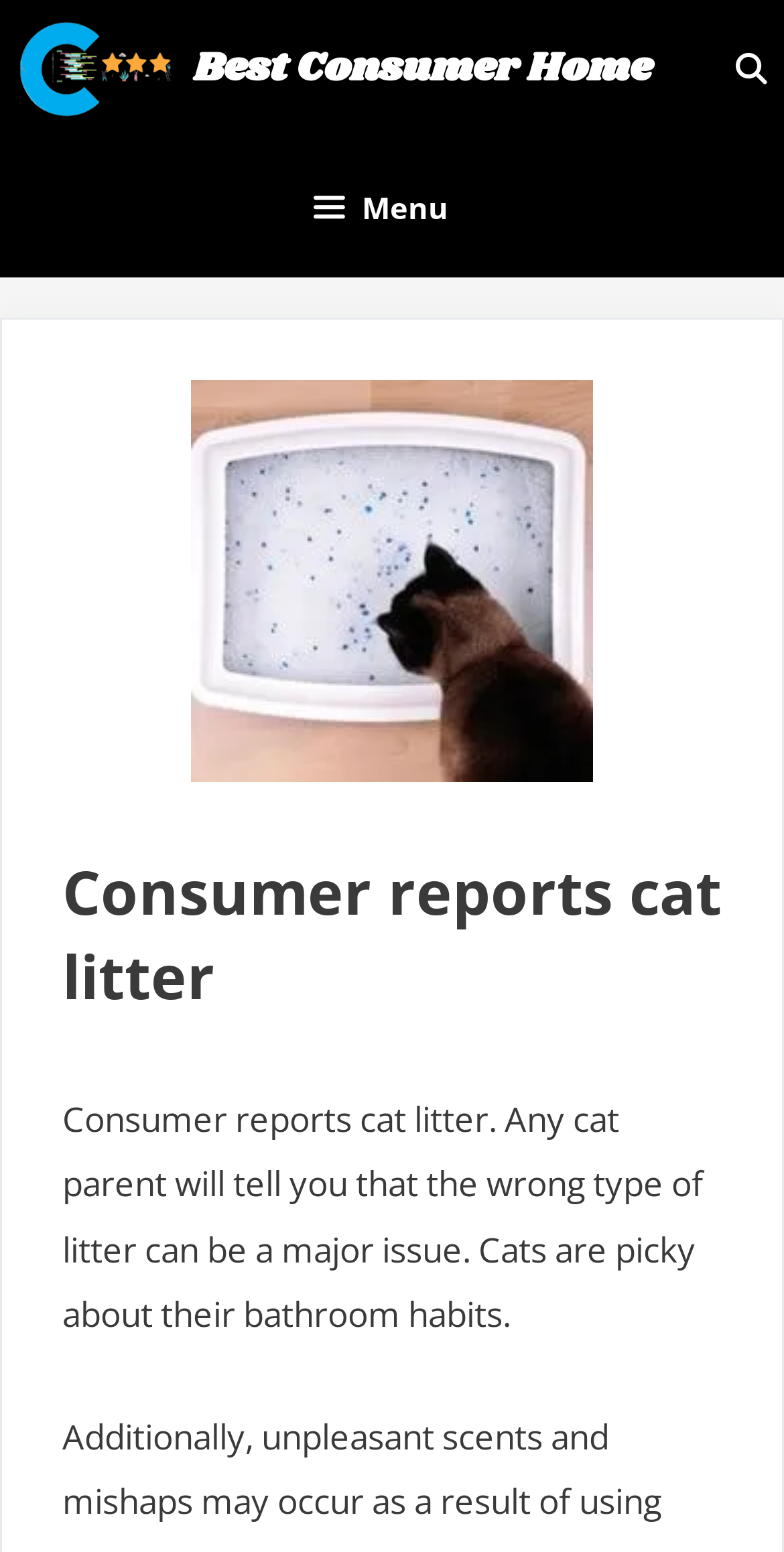Determine and generate the text content of the webpage's headline.

Consumer reports cat litter